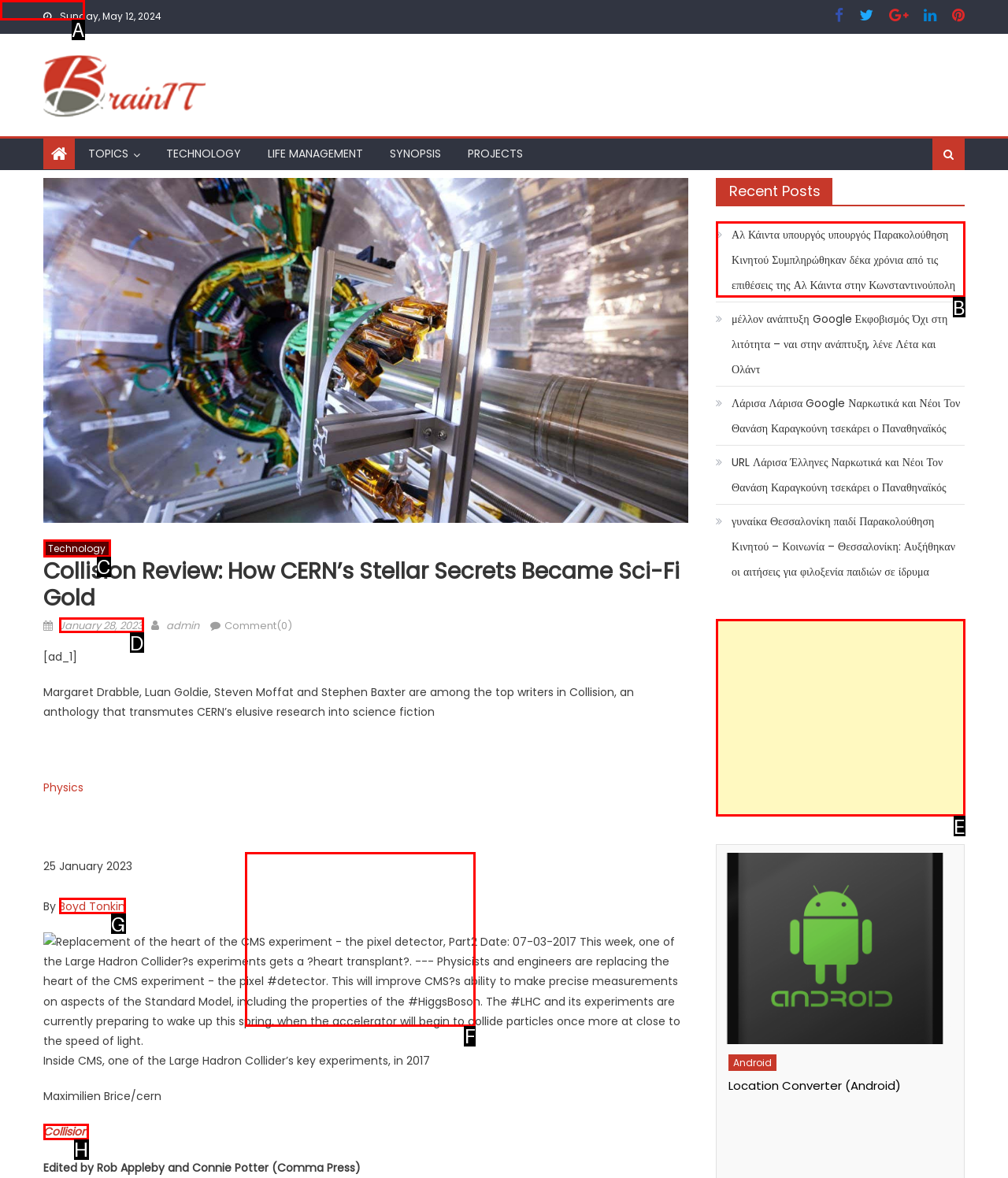Select the option that corresponds to the description: Skip to content
Respond with the letter of the matching choice from the options provided.

A